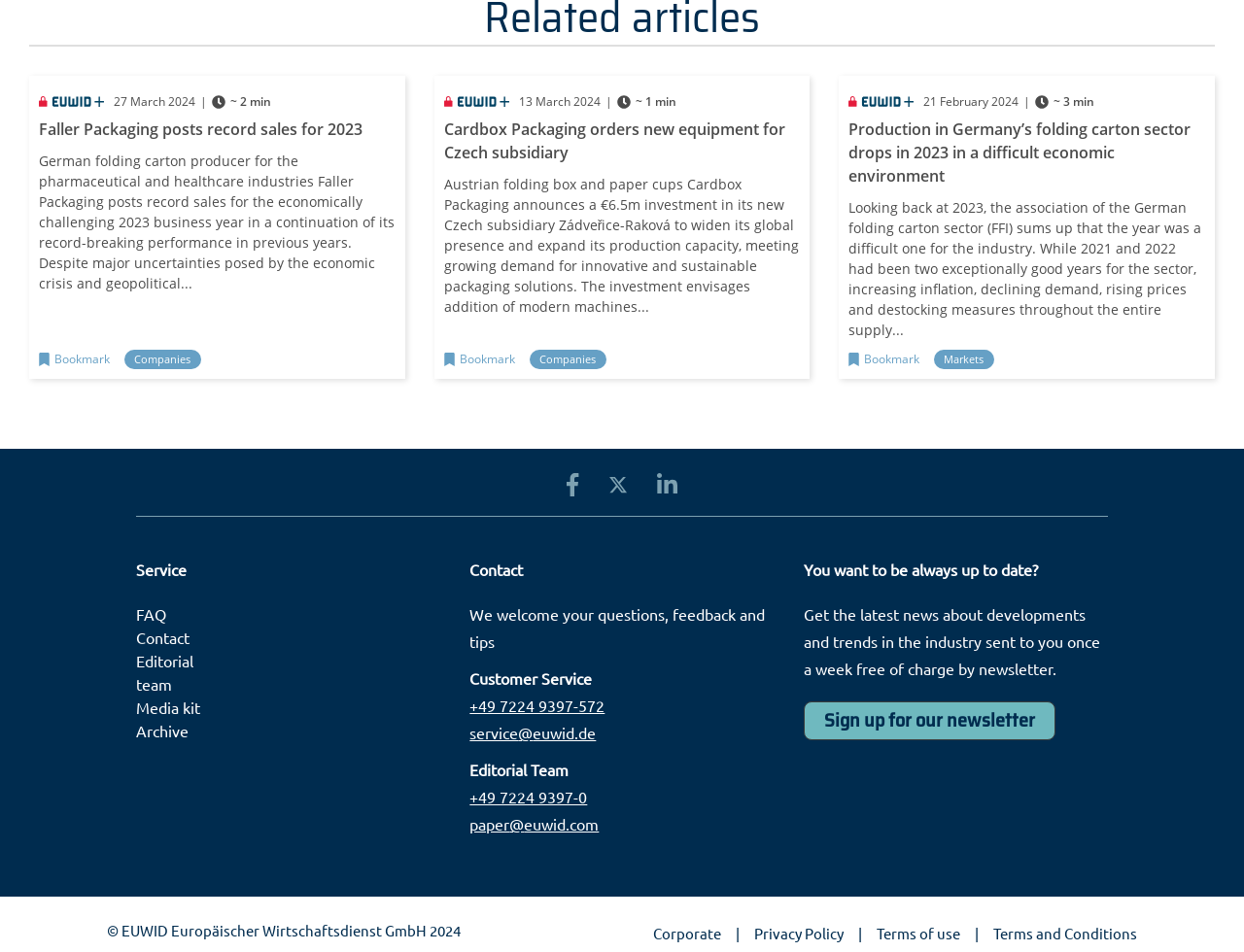Carefully examine the image and provide an in-depth answer to the question: What is the date of the first news article?

I found the date by looking at the first news article on the webpage, which has a time element with the text '27 March 2024'.